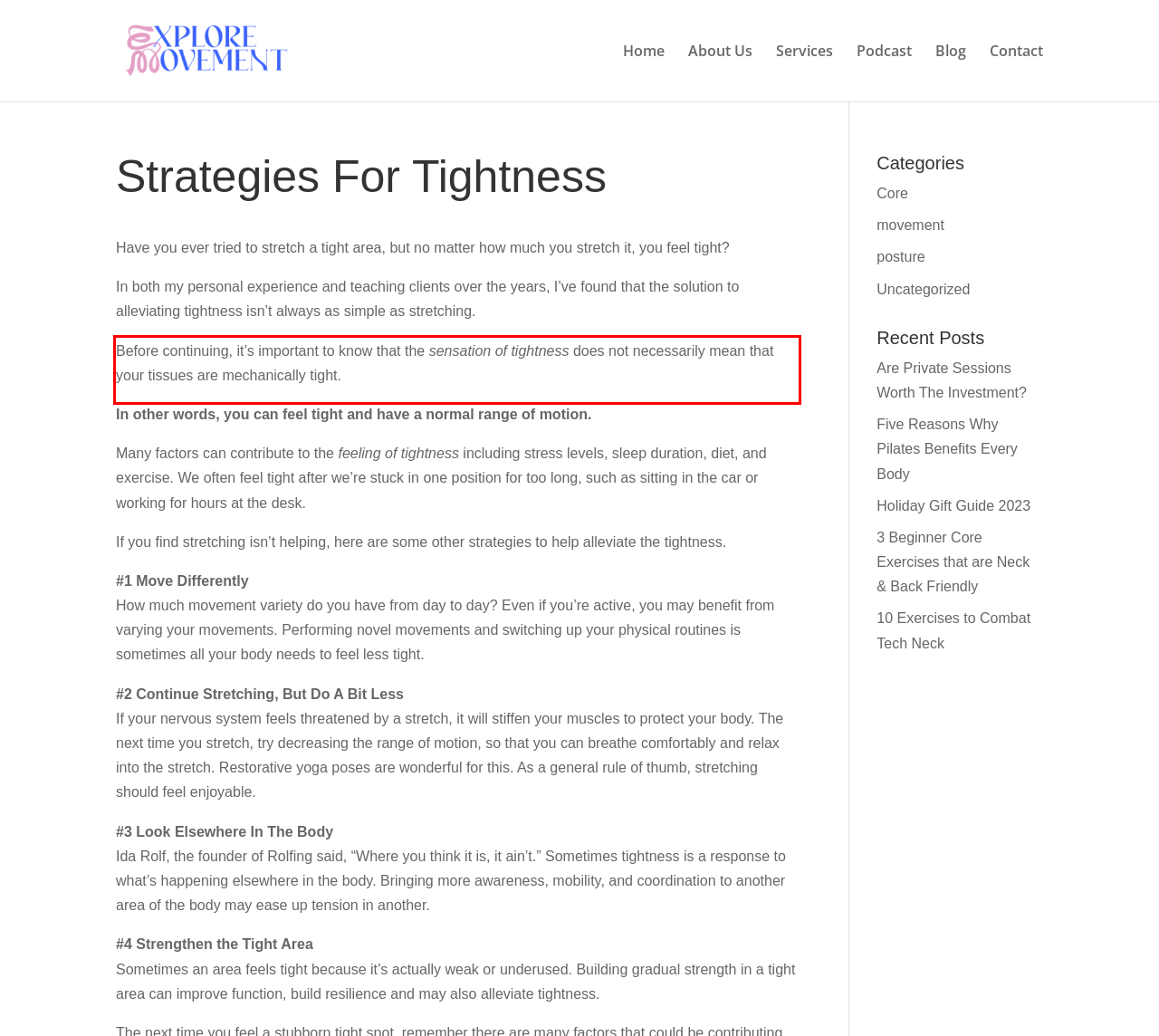With the provided screenshot of a webpage, locate the red bounding box and perform OCR to extract the text content inside it.

Before continuing, it’s important to know that the sensation of tightness does not necessarily mean that your tissues are mechanically tight.